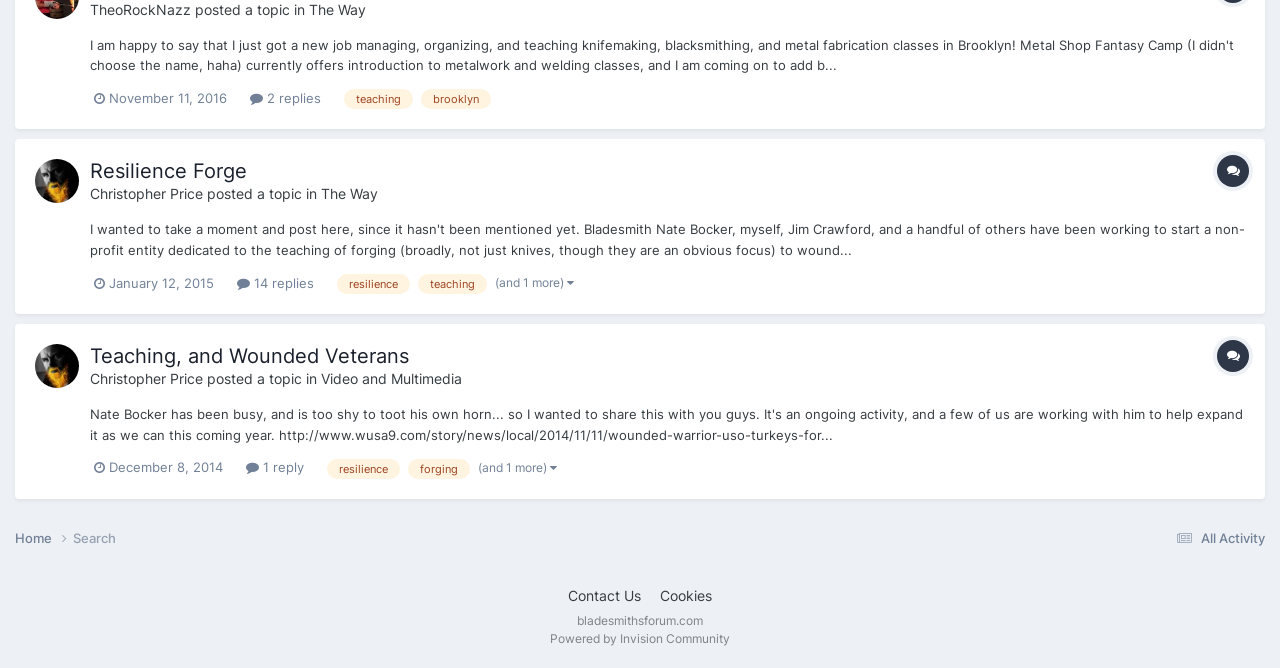Extract the bounding box coordinates for the described element: "Christopher Price". The coordinates should be represented as four float numbers between 0 and 1: [left, top, right, bottom].

[0.07, 0.554, 0.159, 0.579]